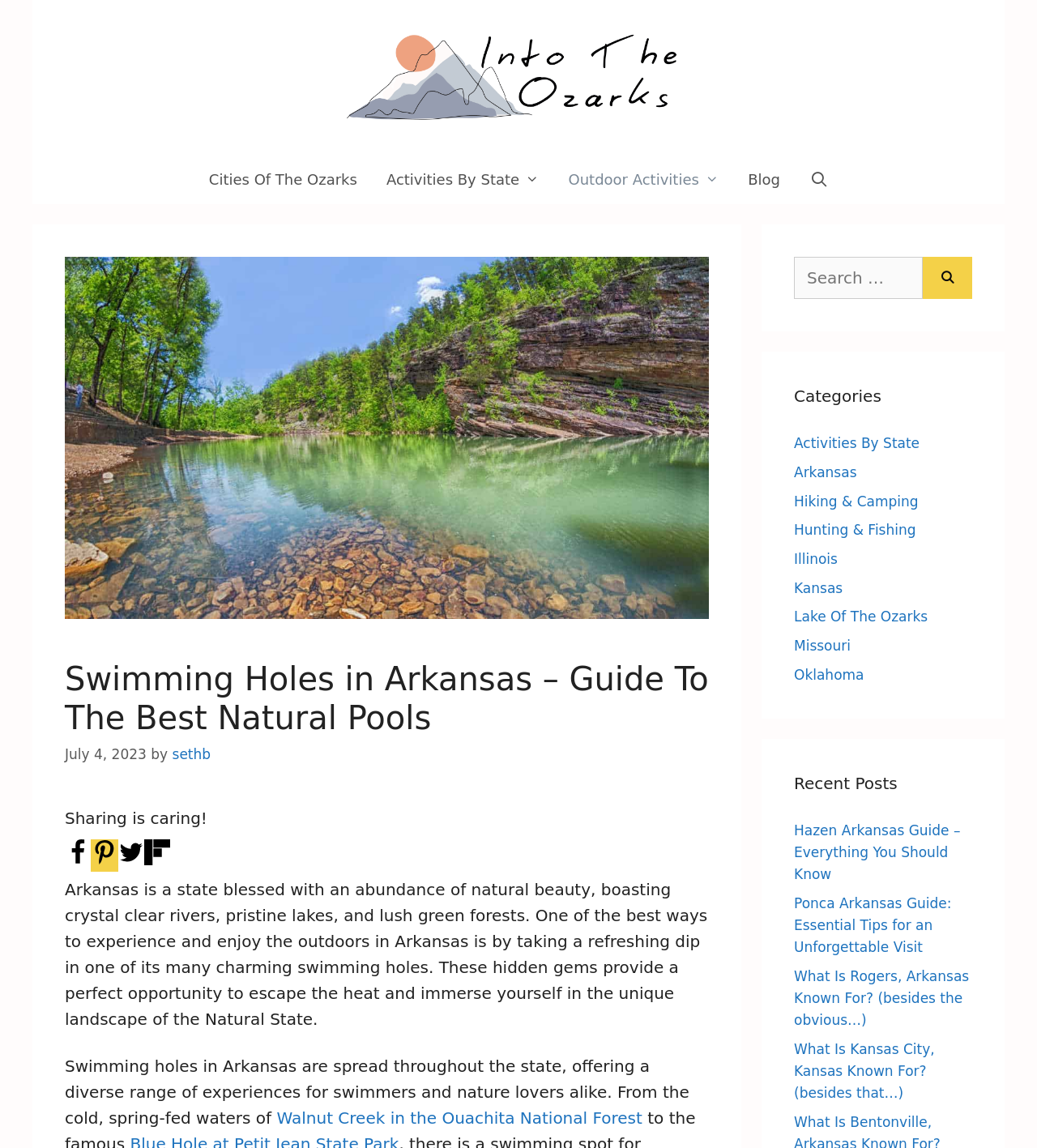What is the main topic of this webpage?
Look at the webpage screenshot and answer the question with a detailed explanation.

The main topic of this webpage is 'Swimming Holes in Arkansas' as indicated by the heading 'Swimming Holes in Arkansas – Guide To The Best Natural Pools' and the content of the webpage which discusses the natural beauty of Arkansas and its many charming swimming holes.